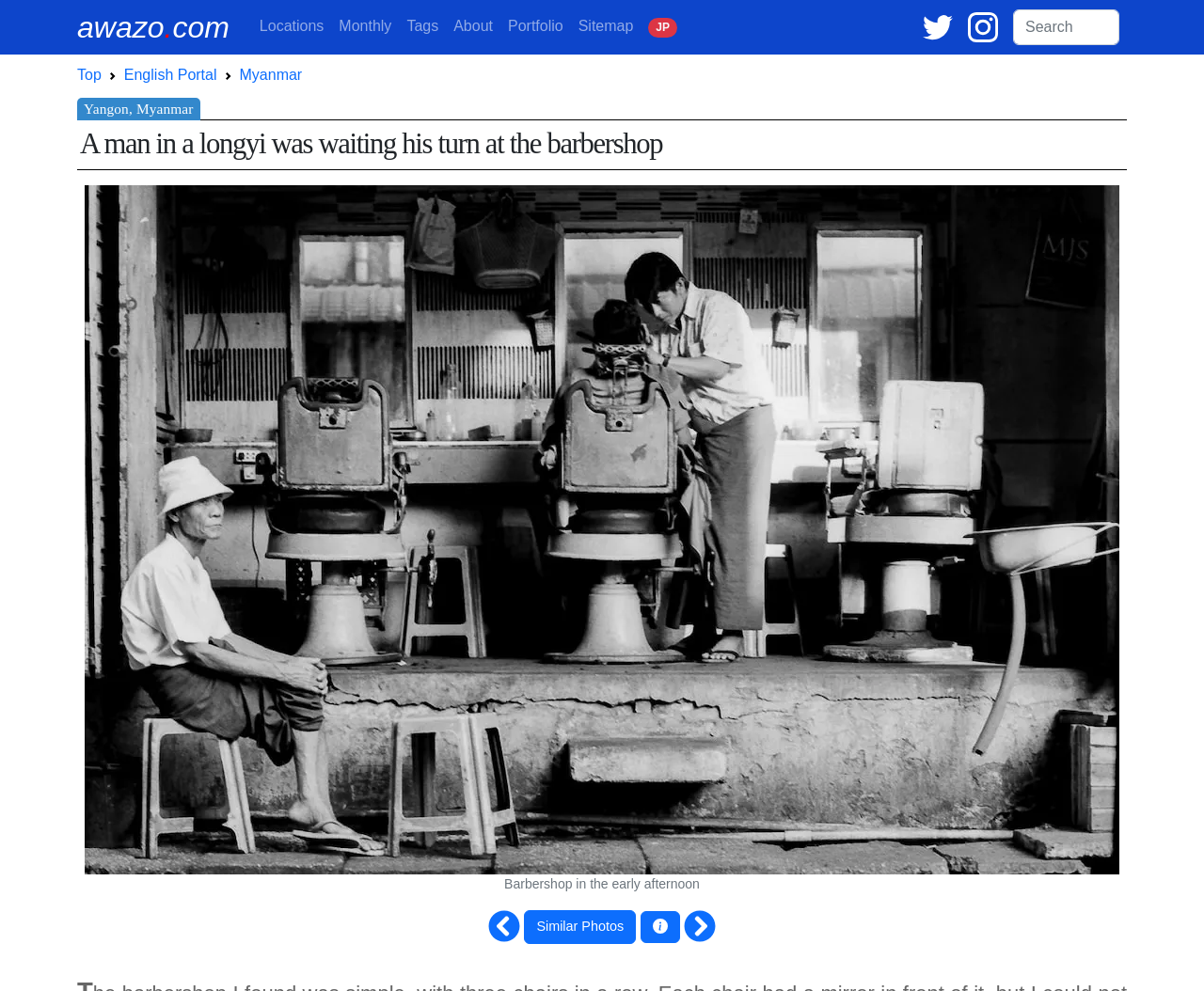Determine the bounding box coordinates of the region I should click to achieve the following instruction: "Search for something". Ensure the bounding box coordinates are four float numbers between 0 and 1, i.e., [left, top, right, bottom].

[0.841, 0.009, 0.93, 0.046]